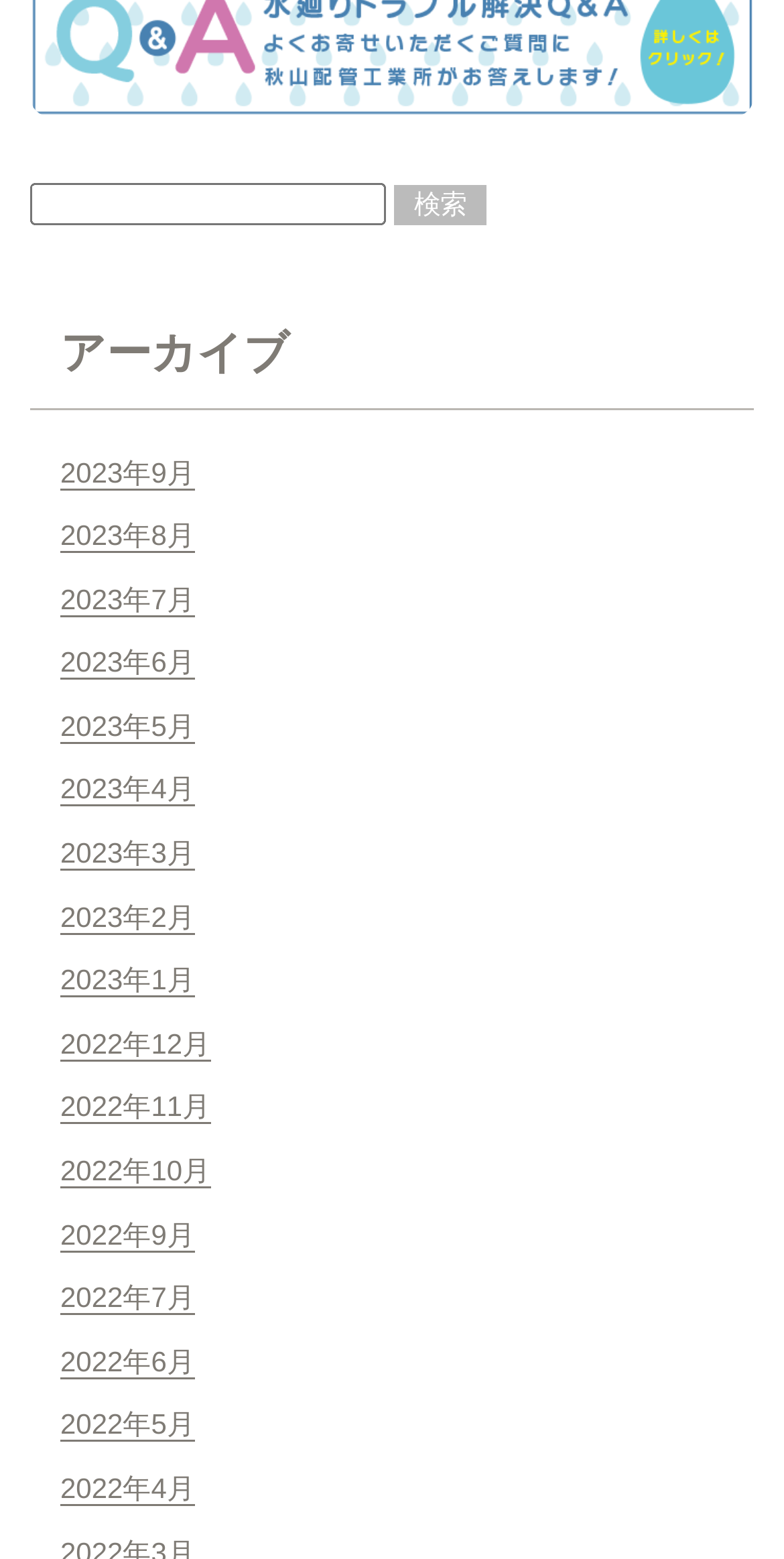Please specify the bounding box coordinates for the clickable region that will help you carry out the instruction: "Follow on Shop".

None